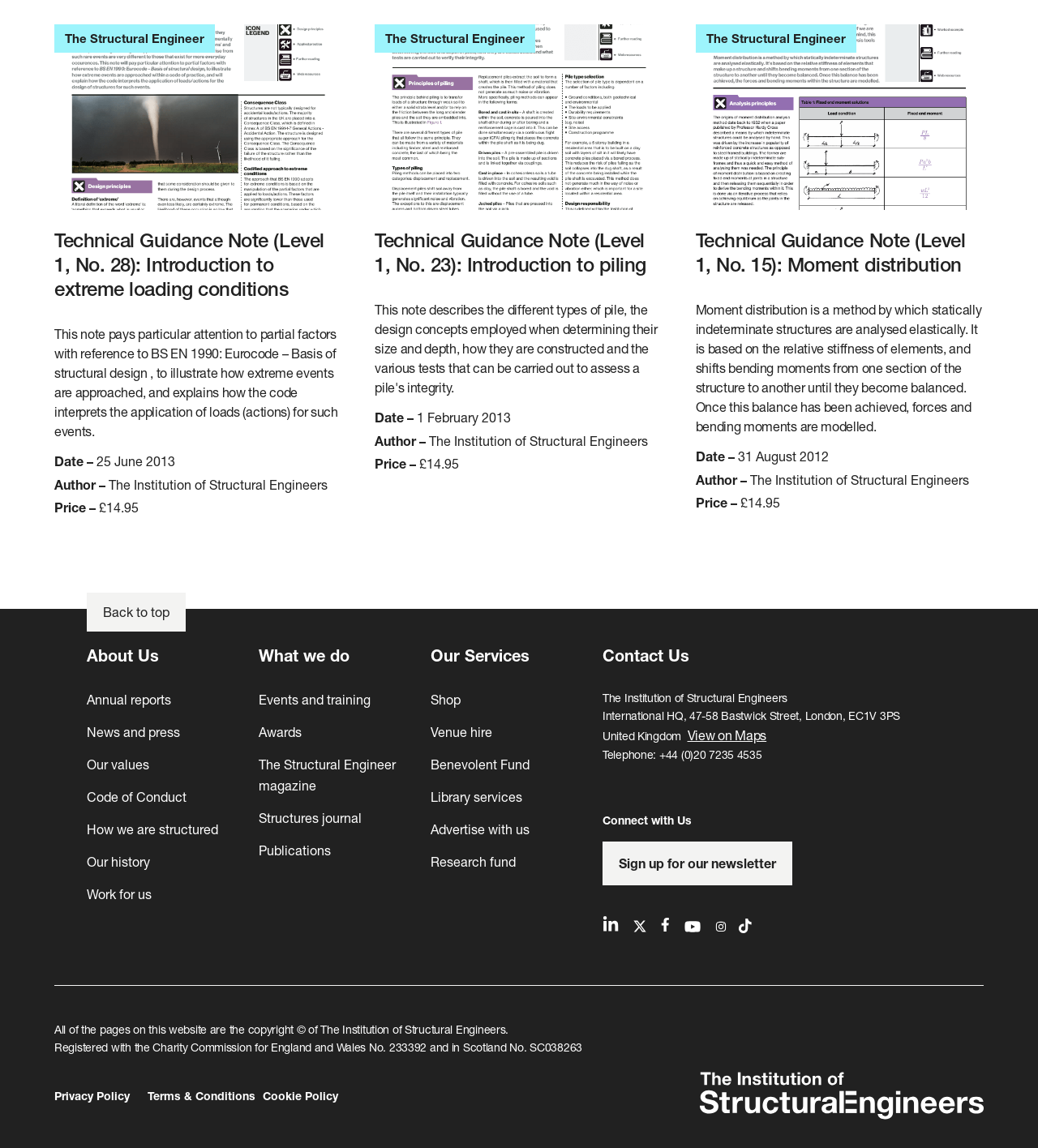Determine the coordinates of the bounding box for the clickable area needed to execute this instruction: "Go to the 'About Us' page".

[0.084, 0.563, 0.153, 0.579]